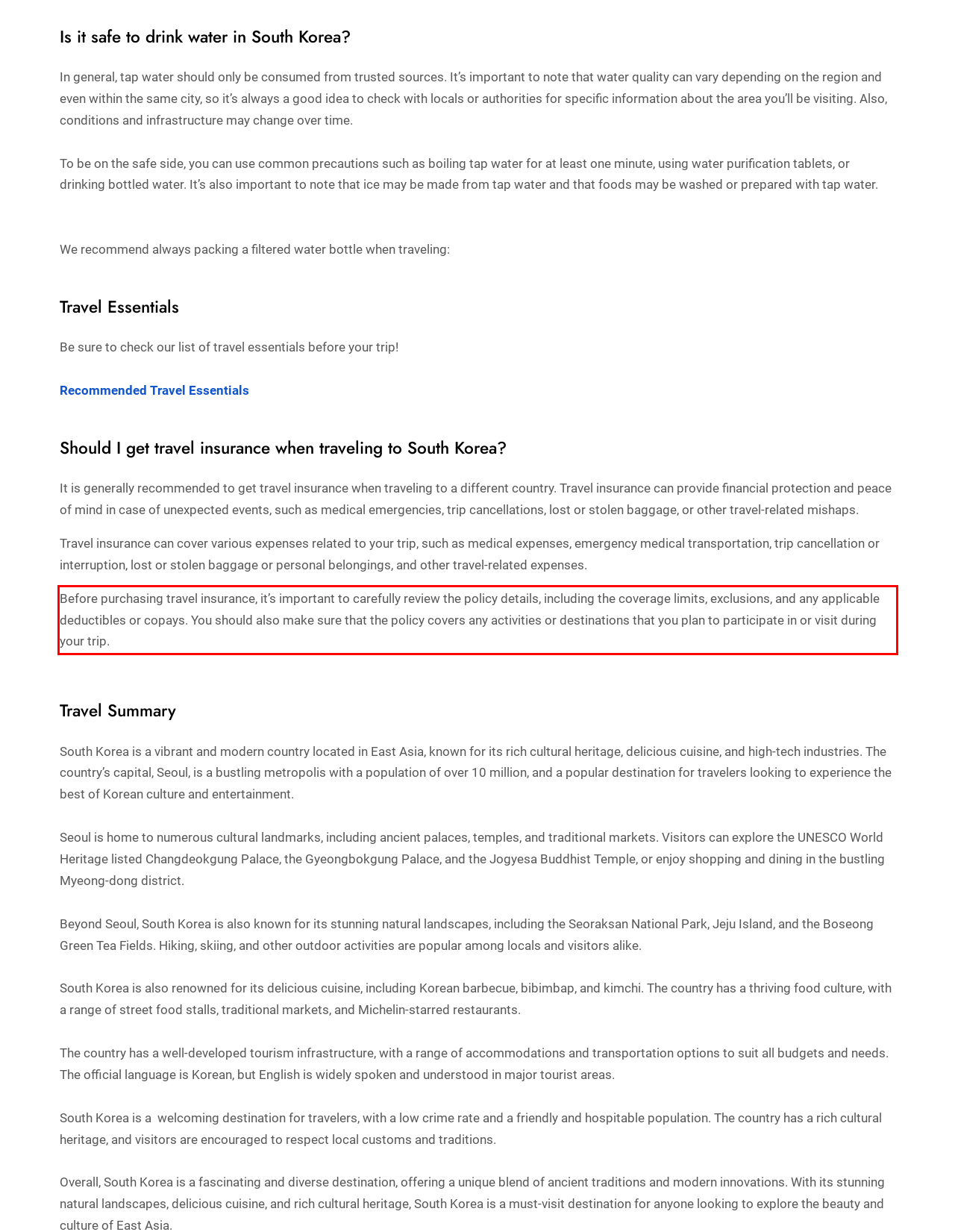Please examine the screenshot of the webpage and read the text present within the red rectangle bounding box.

Before purchasing travel insurance, it’s important to carefully review the policy details, including the coverage limits, exclusions, and any applicable deductibles or copays. You should also make sure that the policy covers any activities or destinations that you plan to participate in or visit during your trip.